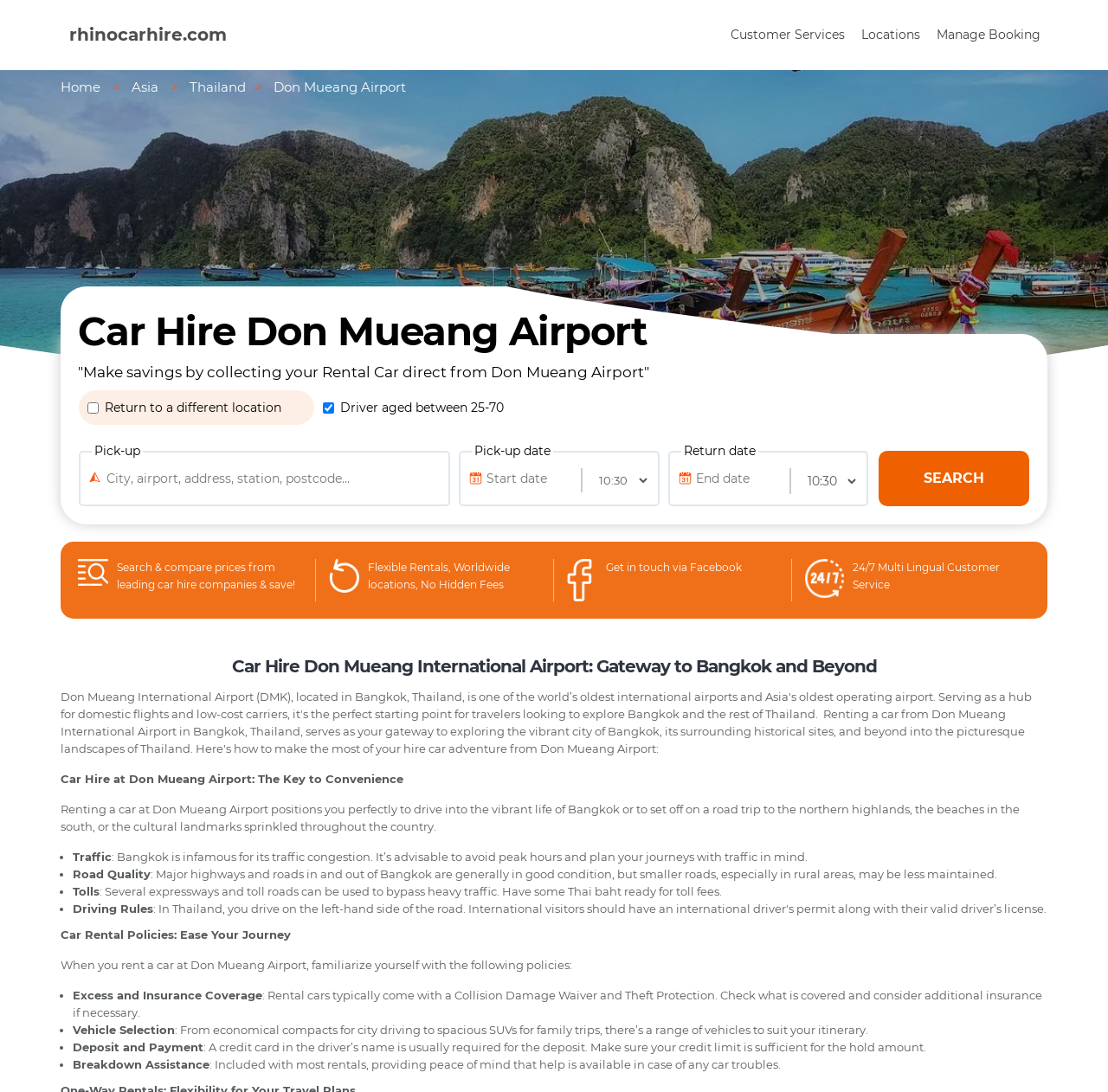Show the bounding box coordinates of the element that should be clicked to complete the task: "Enter pick-up date".

[0.414, 0.413, 0.595, 0.464]